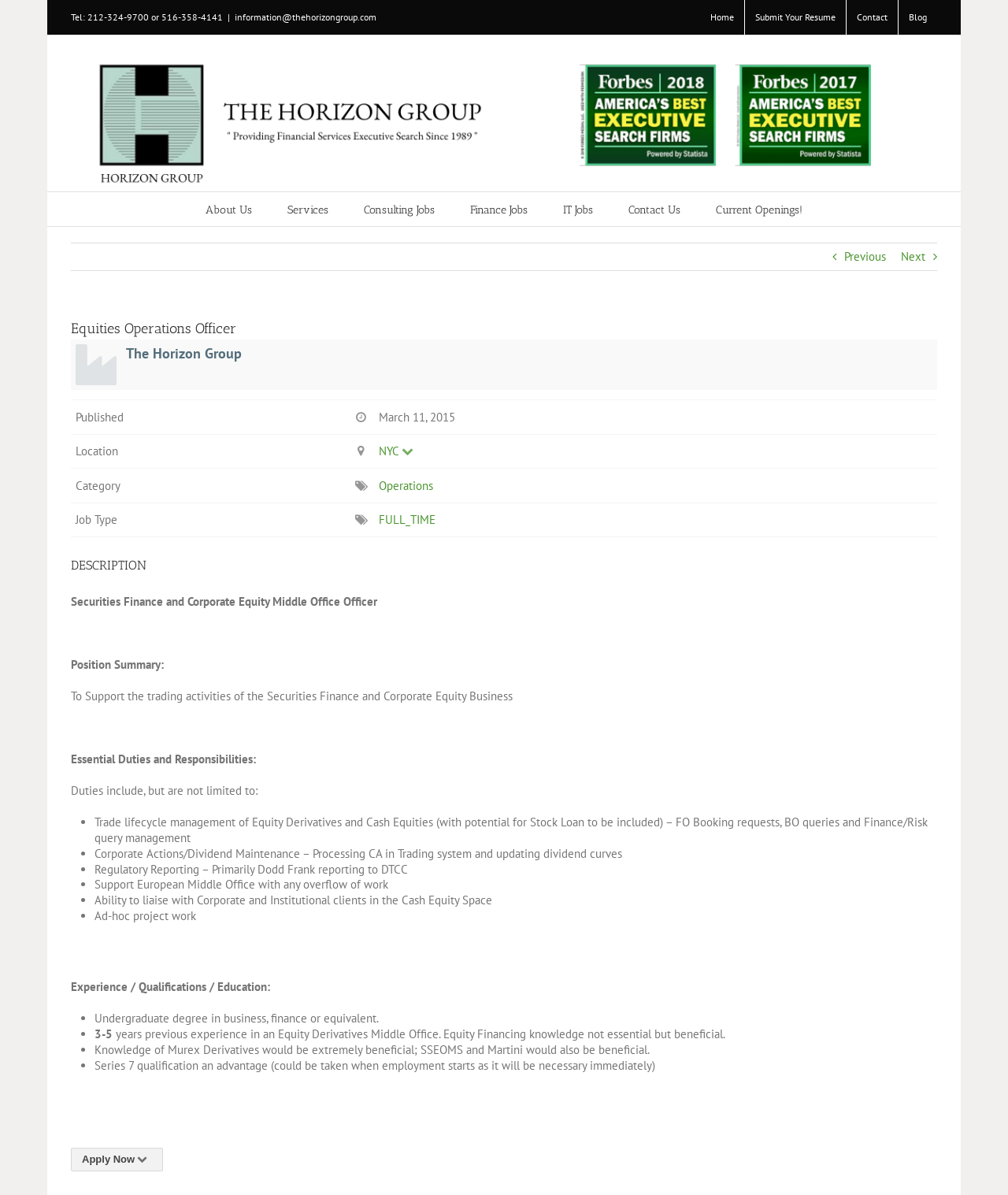Pinpoint the bounding box coordinates of the clickable element needed to complete the instruction: "Click the 'Contact' link". The coordinates should be provided as four float numbers between 0 and 1: [left, top, right, bottom].

[0.84, 0.0, 0.891, 0.029]